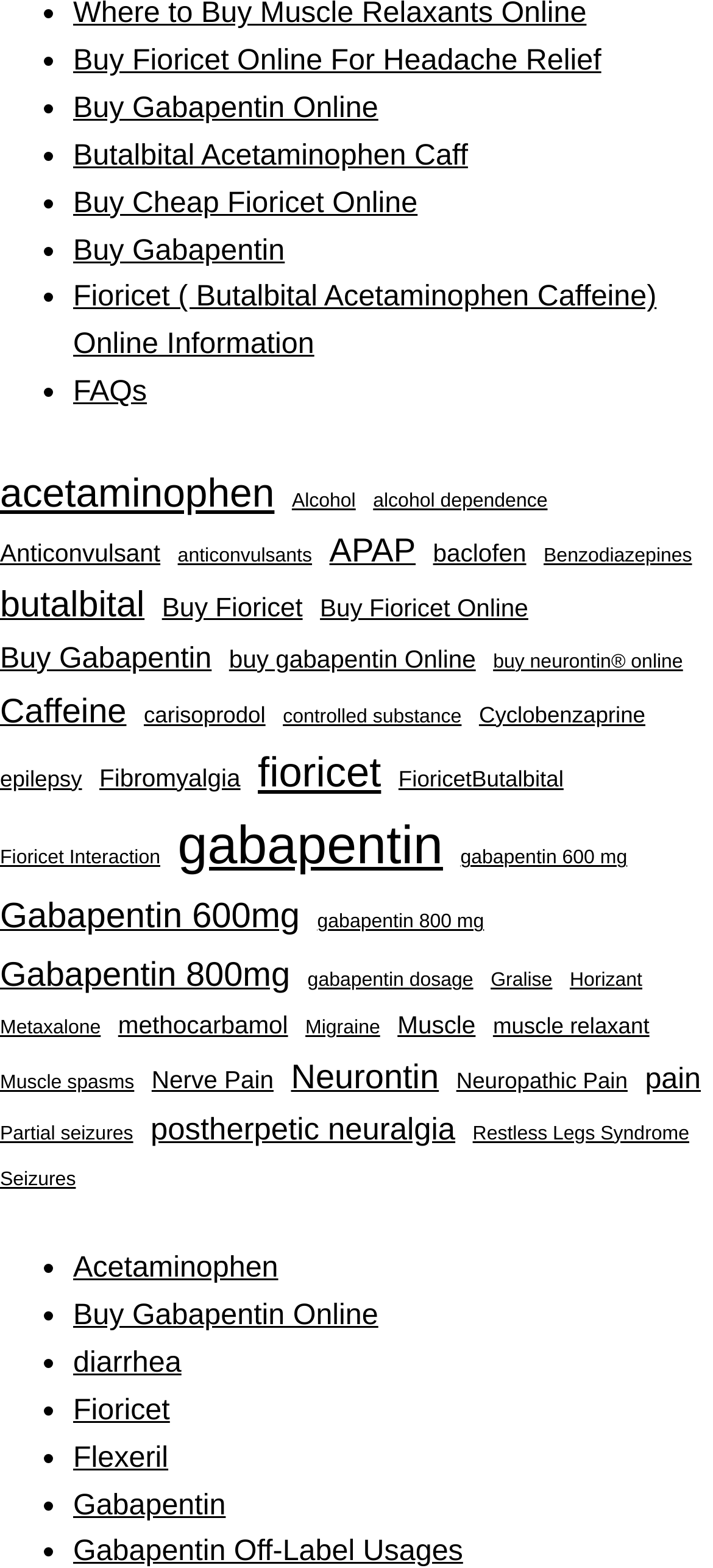Identify the bounding box coordinates of the region that should be clicked to execute the following instruction: "Click on Buy Fioricet Online For Headache Relief".

[0.103, 0.028, 0.843, 0.049]